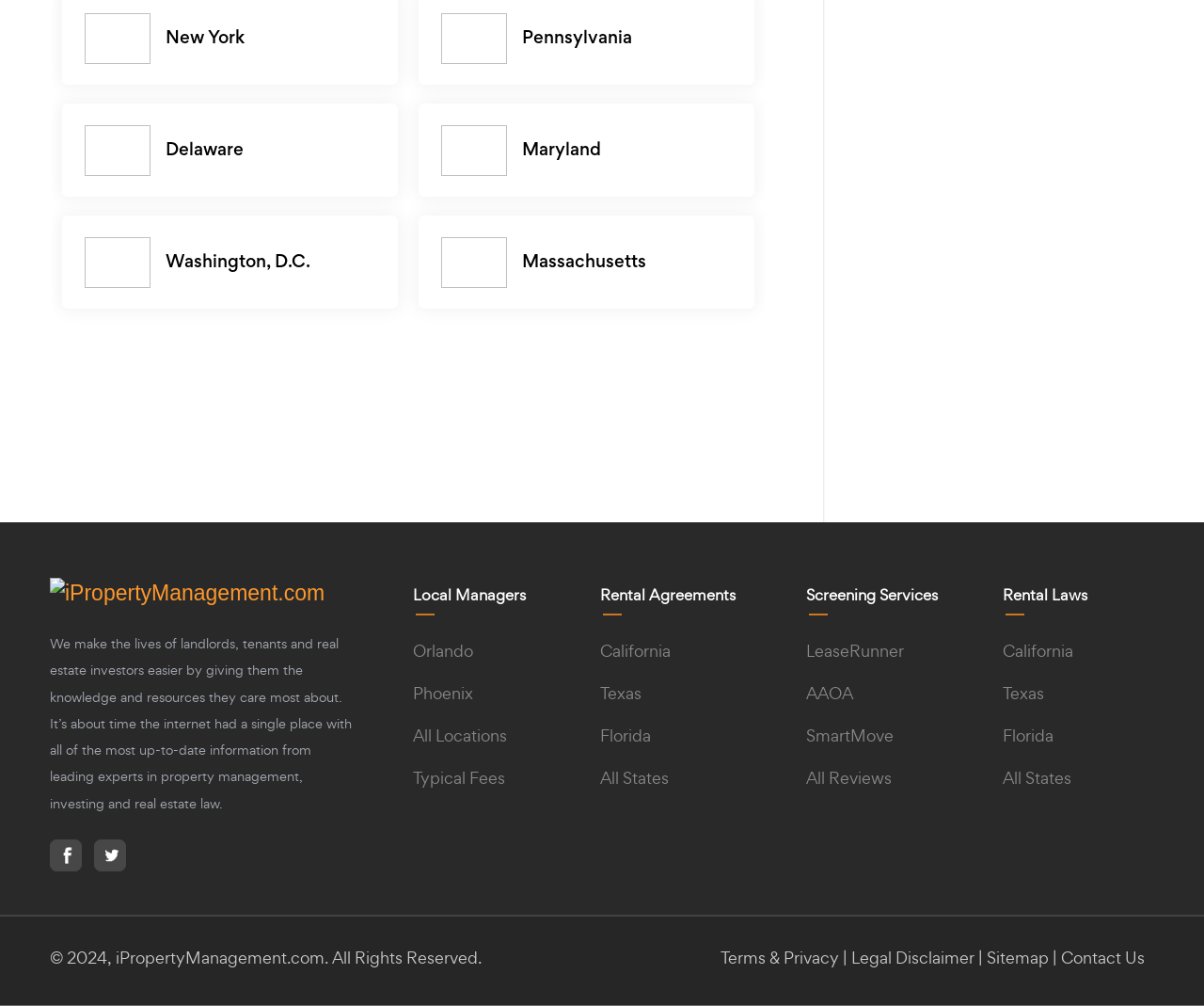Indicate the bounding box coordinates of the element that must be clicked to execute the instruction: "Contact Us". The coordinates should be given as four float numbers between 0 and 1, i.e., [left, top, right, bottom].

[0.881, 0.941, 0.951, 0.963]